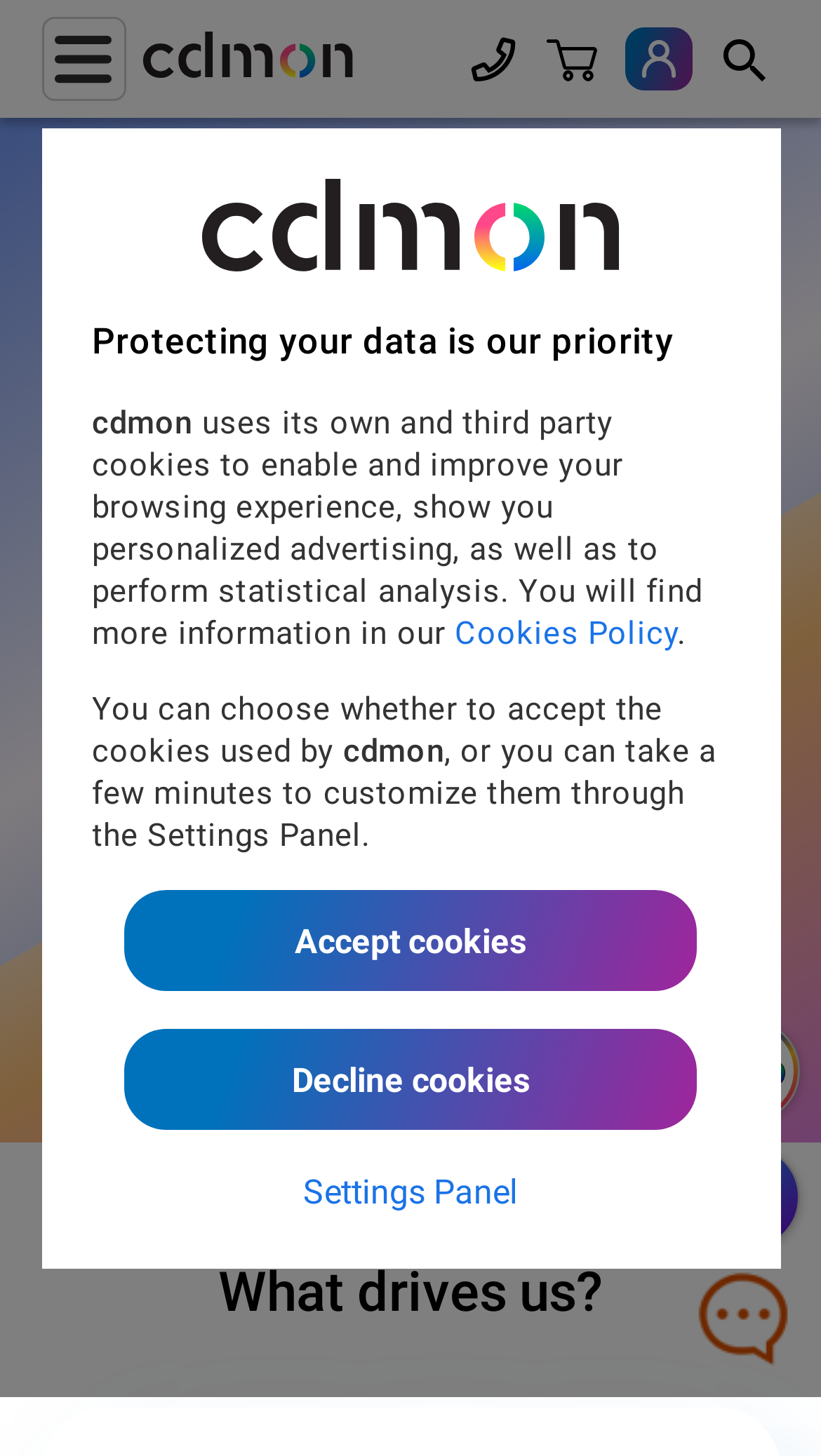Locate the bounding box coordinates of the element that needs to be clicked to carry out the instruction: "Read the blog". The coordinates should be given as four float numbers ranging from 0 to 1, i.e., [left, top, right, bottom].

[0.846, 0.786, 0.974, 0.858]